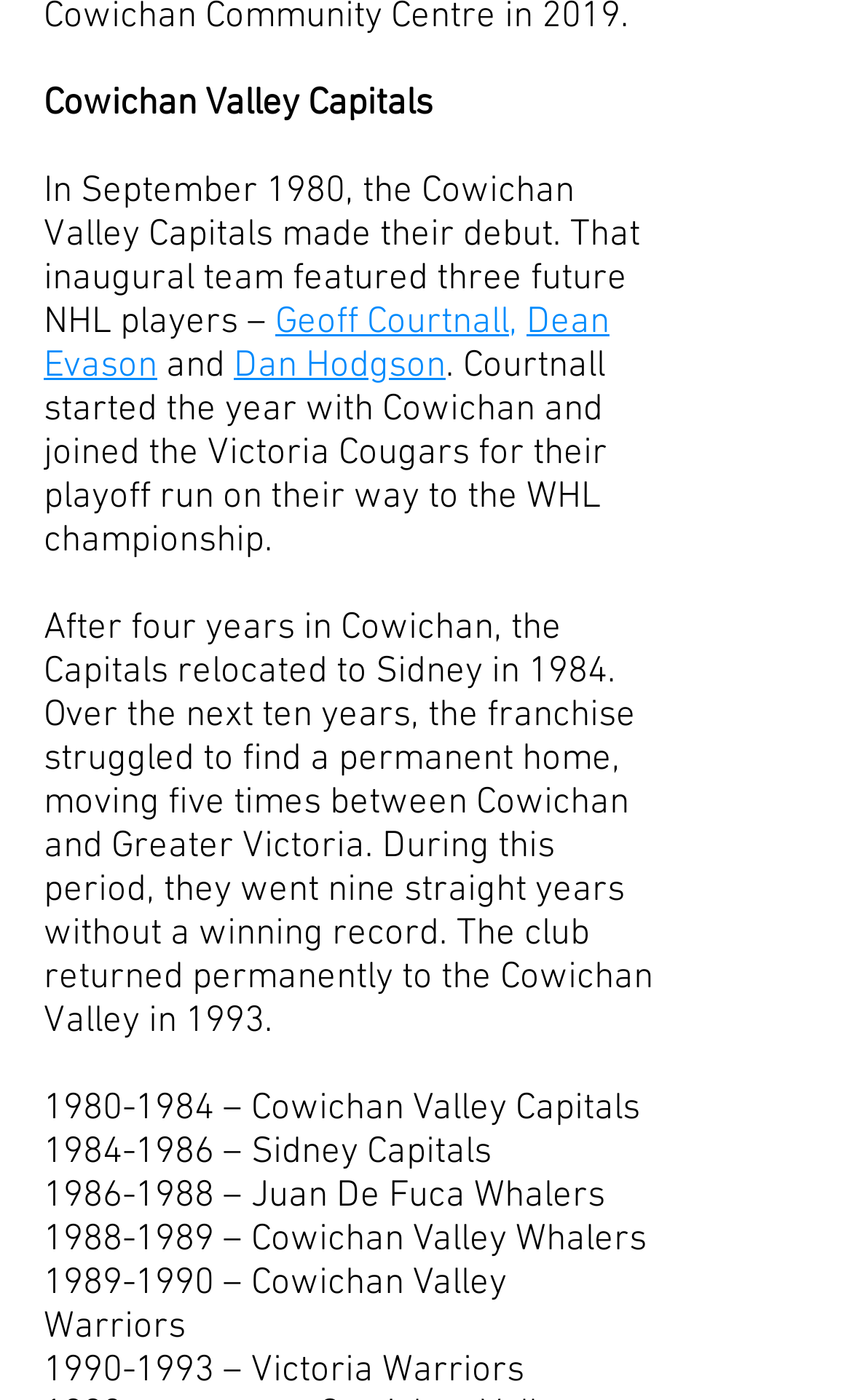Determine the bounding box coordinates of the section I need to click to execute the following instruction: "Click on Geoff Courtnall". Provide the coordinates as four float numbers between 0 and 1, i.e., [left, top, right, bottom].

[0.323, 0.215, 0.597, 0.246]